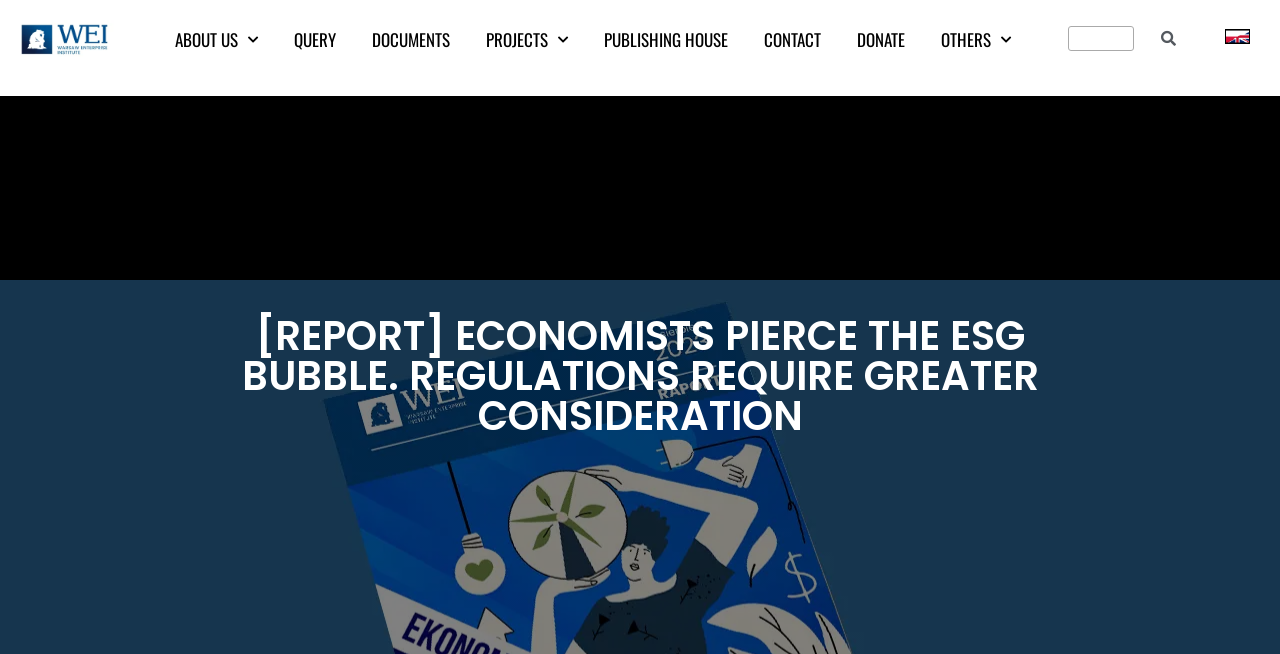How many links are present in the top navigation bar? Using the information from the screenshot, answer with a single word or phrase.

7